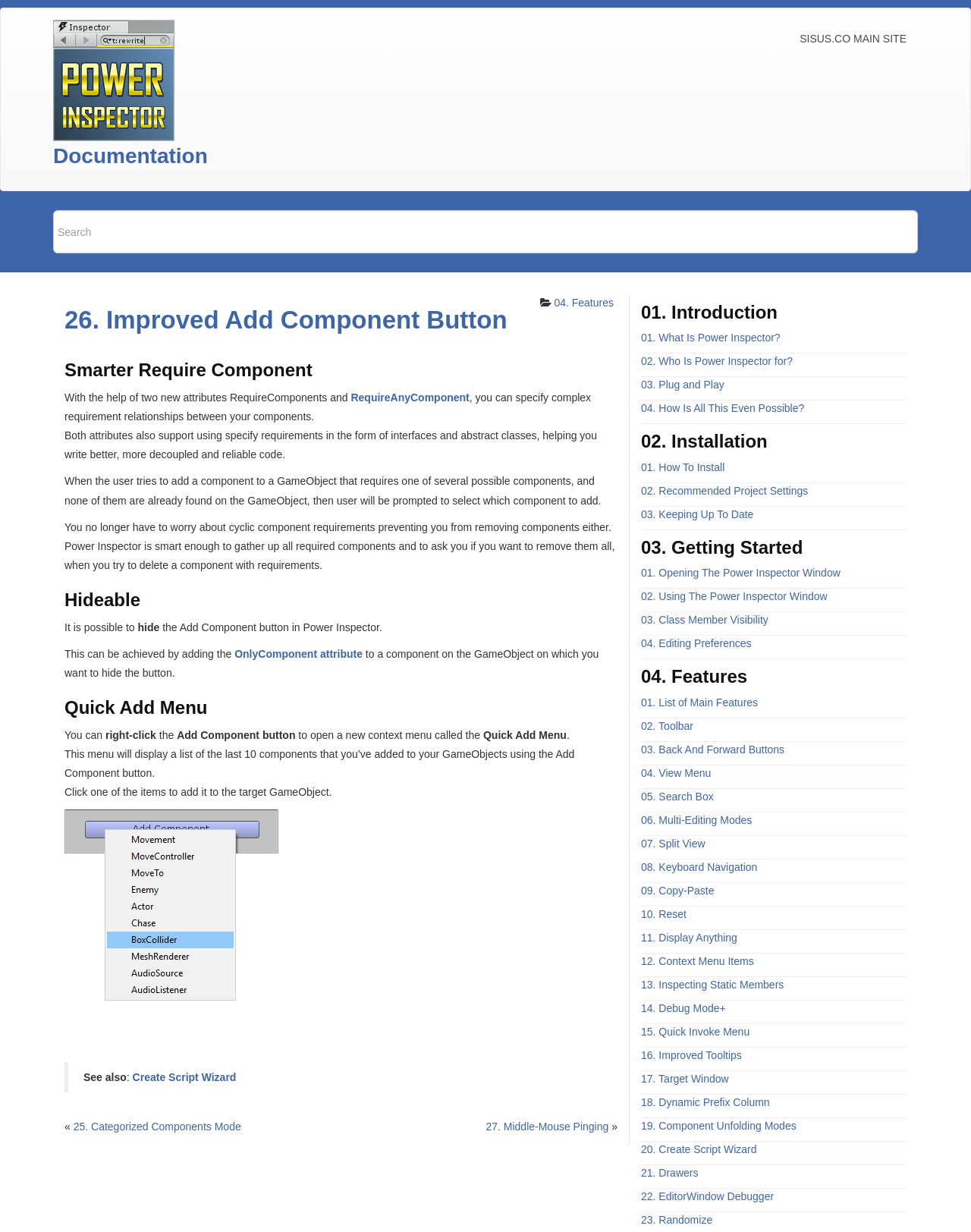How many components can be selected when a user tries to add a component to a GameObject that requires one of several possible components?
Please describe in detail the information shown in the image to answer the question.

By analyzing the webpage content, I found that when a user tries to add a component to a GameObject that requires one of several possible components, the user will be prompted to select which component to add, implying that only one component can be selected.